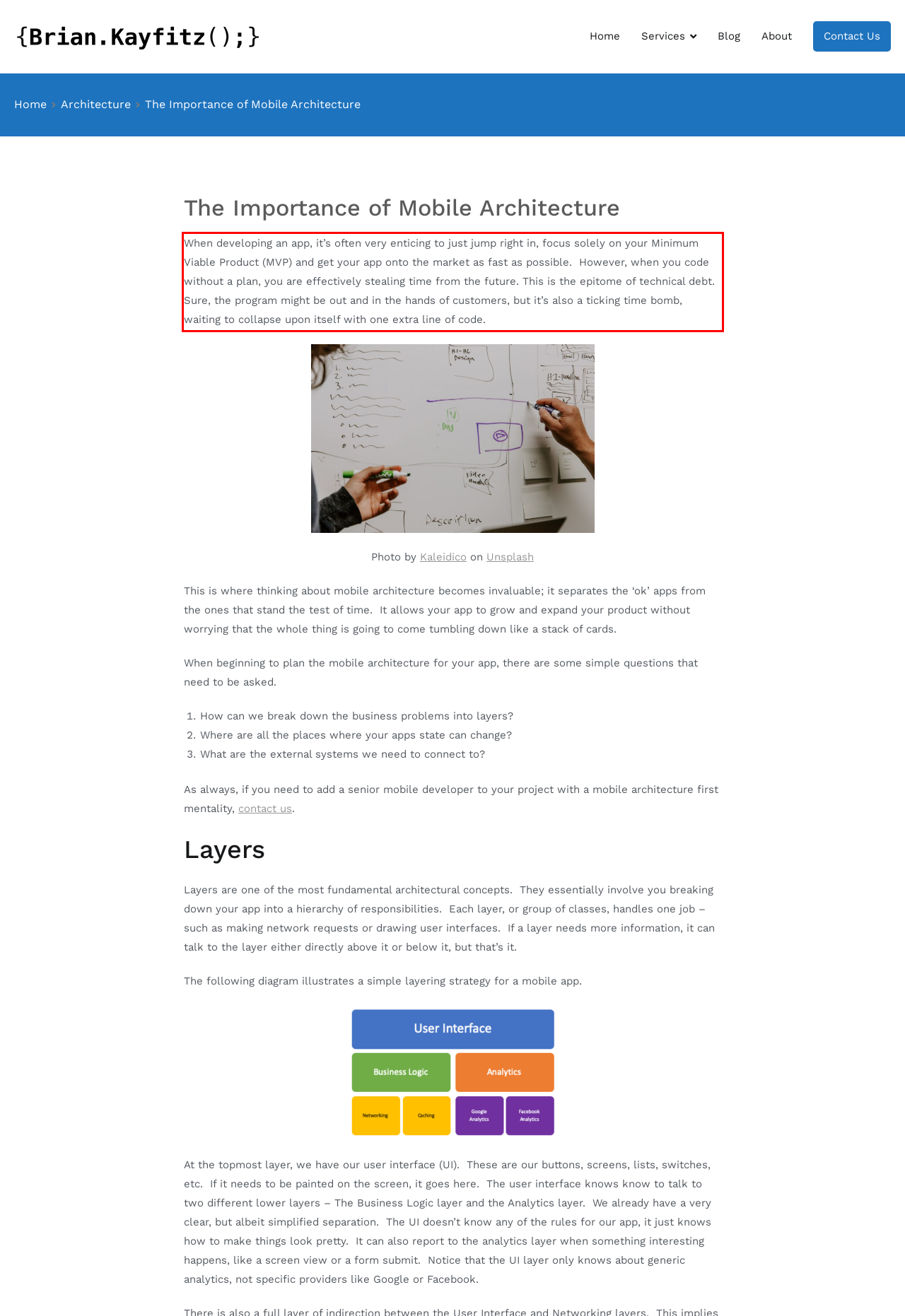Examine the screenshot of the webpage, locate the red bounding box, and generate the text contained within it.

When developing an app, it’s often very enticing to just jump right in, focus solely on your Minimum Viable Product (MVP) and get your app onto the market as fast as possible. However, when you code without a plan, you are effectively stealing time from the future. This is the epitome of technical debt. Sure, the program might be out and in the hands of customers, but it’s also a ticking time bomb, waiting to collapse upon itself with one extra line of code.